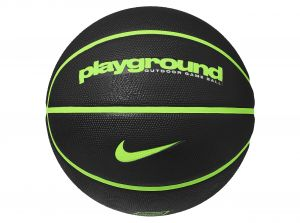What is the material of the basketball?
Give a detailed and exhaustive answer to the question.

The caption highlights the durability of the basketball, stating that it is made of 'durable rubber material', which ensures both performance and style on the court.